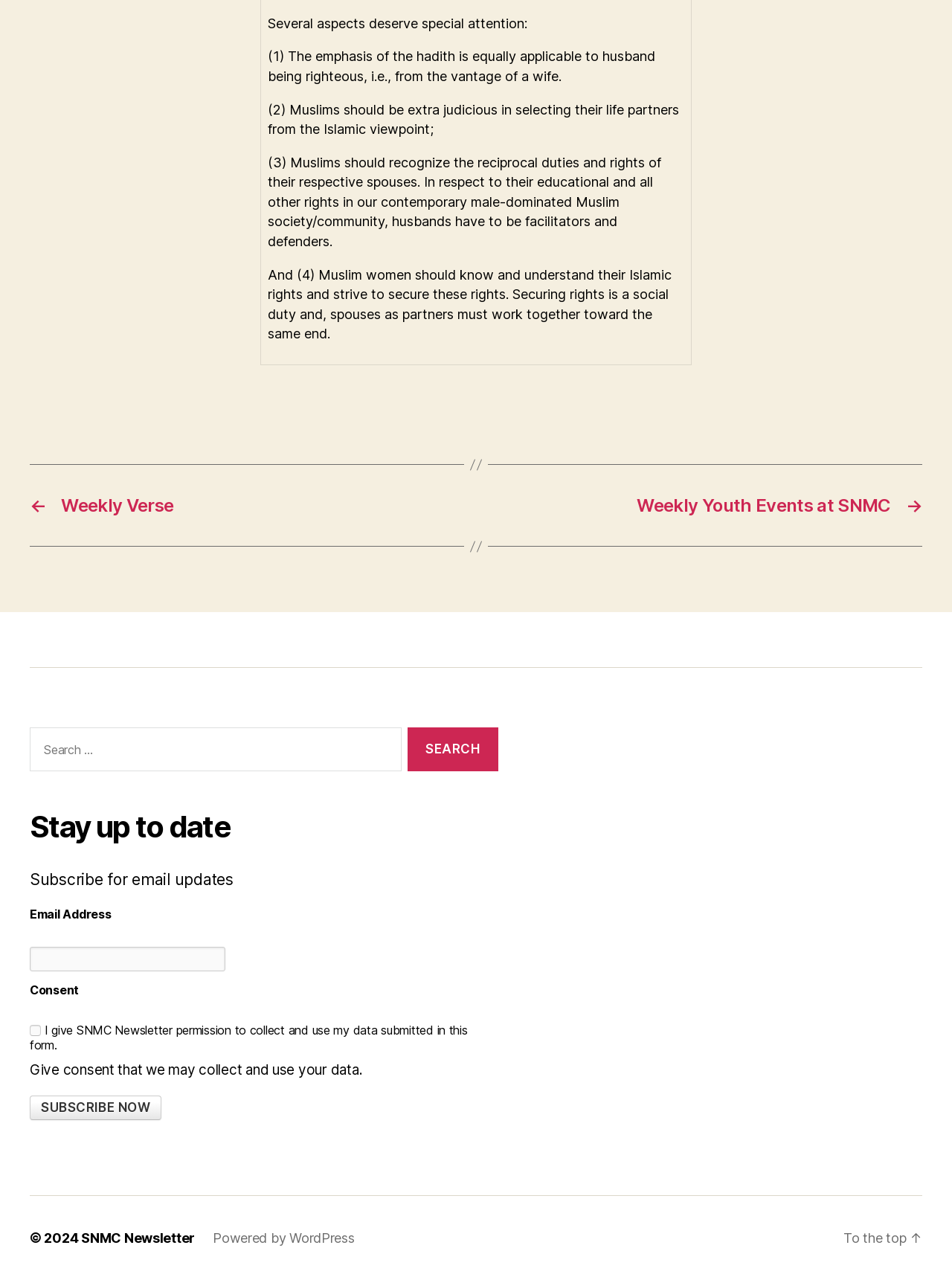Please identify the bounding box coordinates of the element's region that should be clicked to execute the following instruction: "Go to Weekly Verse". The bounding box coordinates must be four float numbers between 0 and 1, i.e., [left, top, right, bottom].

[0.031, 0.387, 0.484, 0.403]